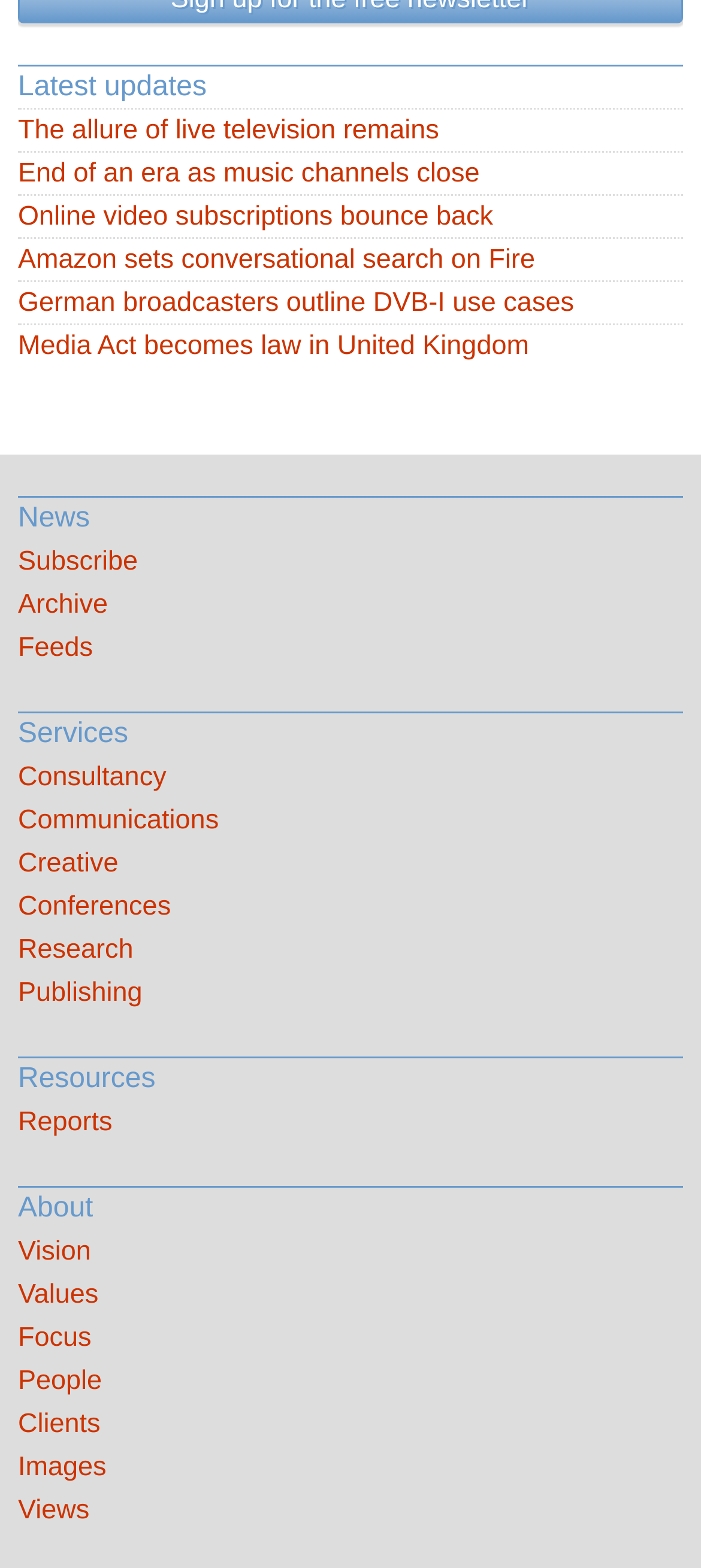Please identify the bounding box coordinates of where to click in order to follow the instruction: "Subscribe to the news".

[0.026, 0.345, 0.974, 0.372]